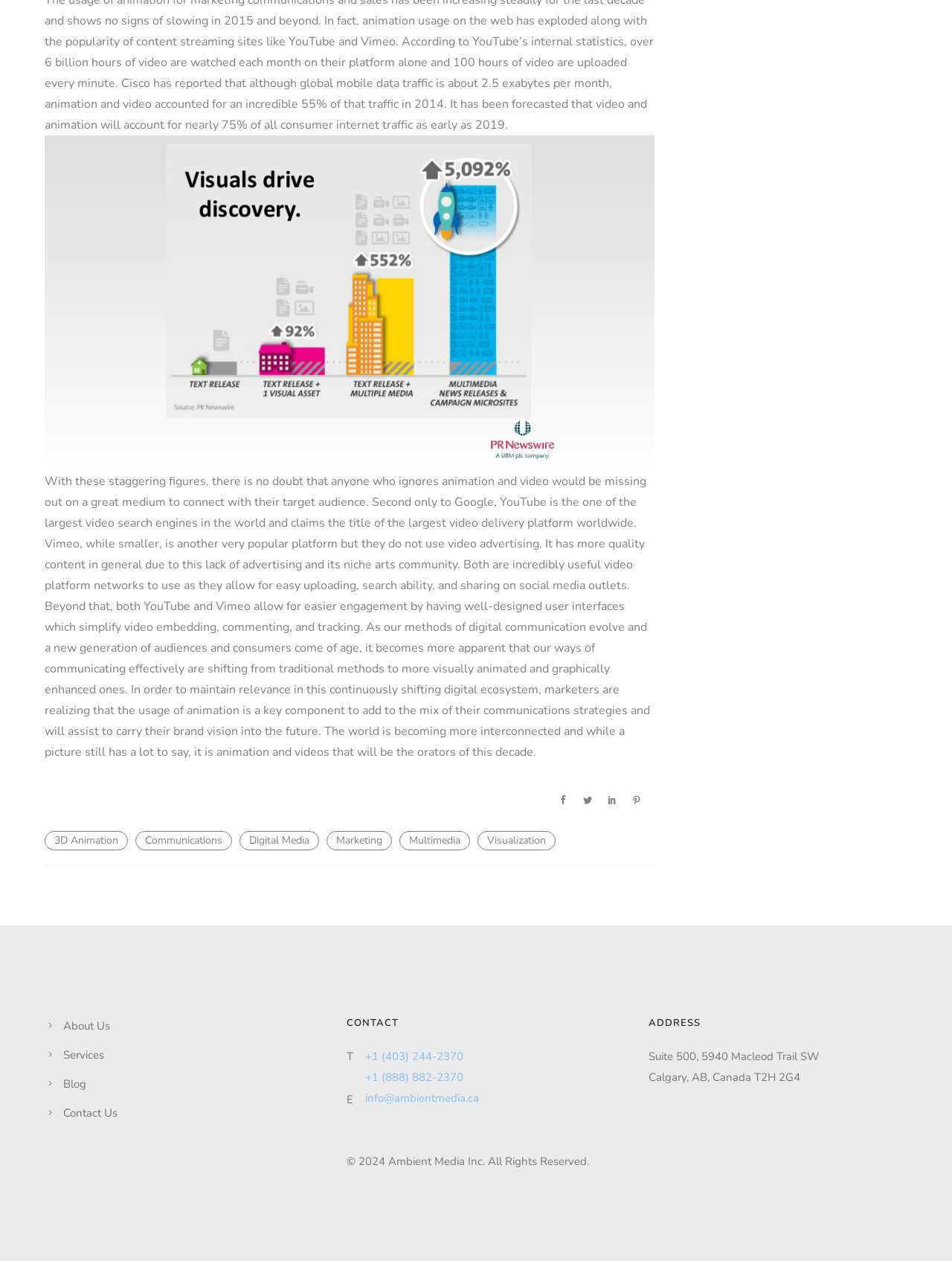Provide the bounding box coordinates for the UI element that is described as: "Visualization".

[0.502, 0.659, 0.584, 0.675]